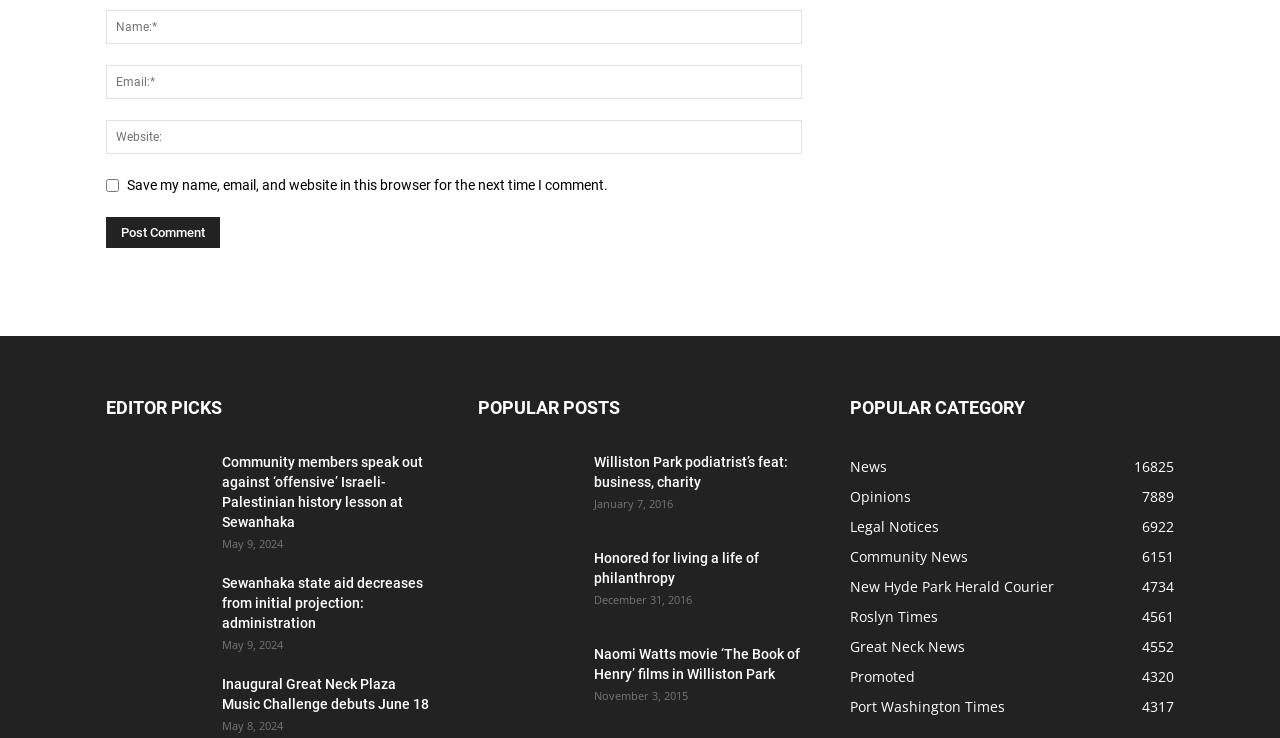Given the content of the image, can you provide a detailed answer to the question?
What is the purpose of the textboxes at the top?

The textboxes at the top of the webpage are for users to input their name, email, and website, which suggests that the purpose is to allow users to leave a comment on the webpage.